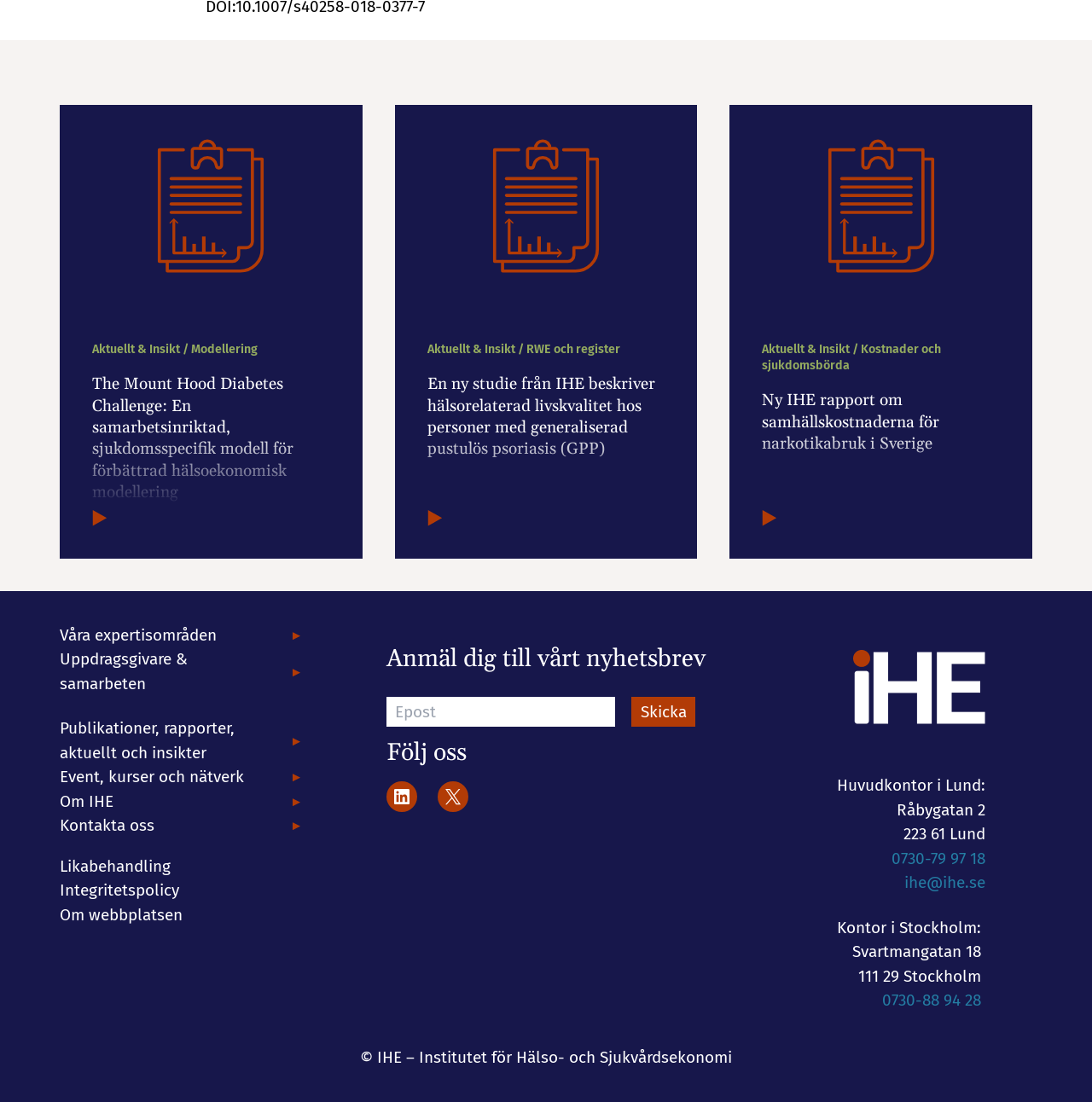Based on the visual content of the image, answer the question thoroughly: What is the location of the Stockholm office?

The location of the Stockholm office can be found at the bottom of the webpage, where it lists the addresses of the offices. The Stockholm office is located at Svartmangatan 18, 111 29 Stockholm.